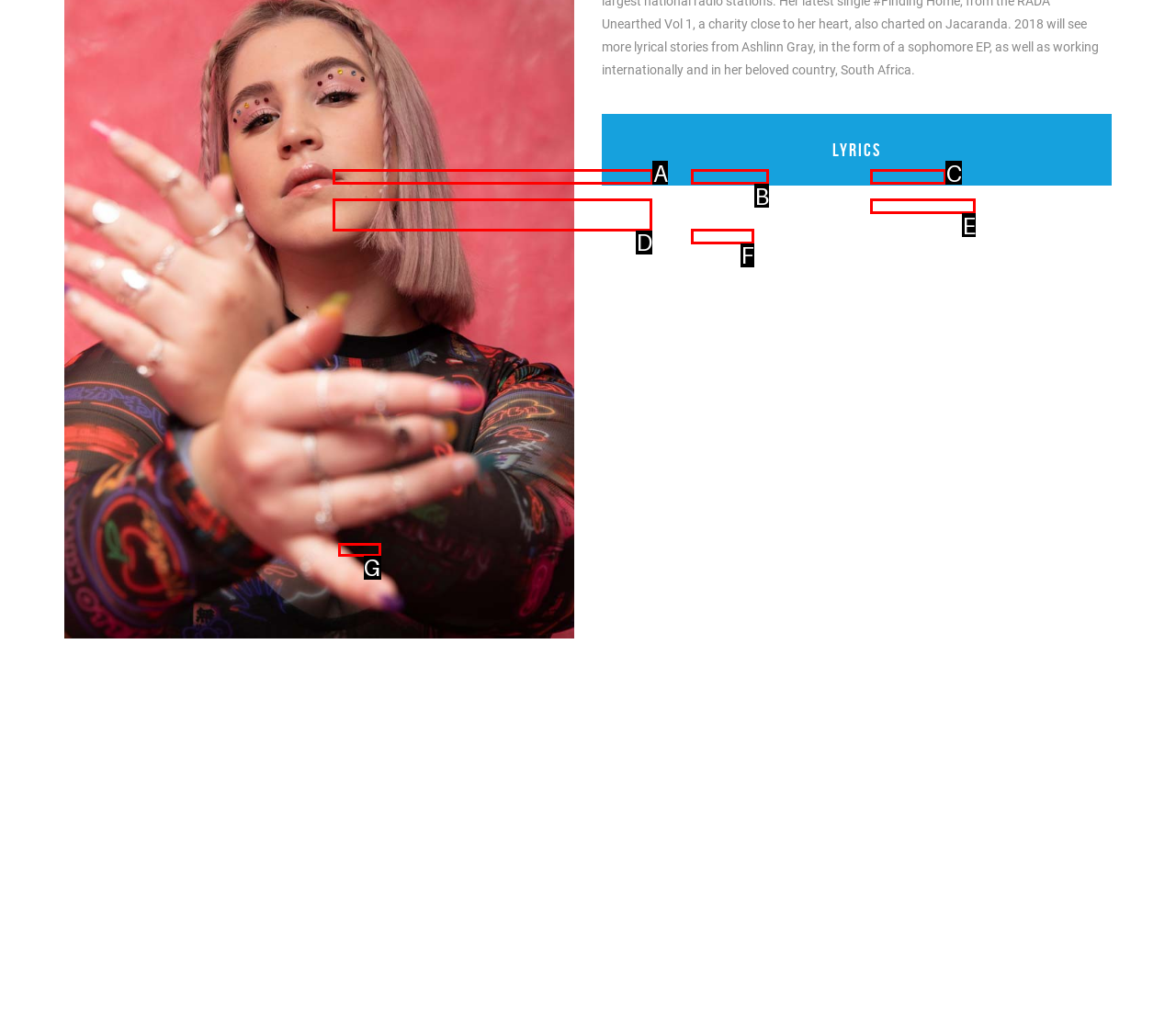From the options provided, determine which HTML element best fits the description: Cookie Policy. Answer with the correct letter.

C